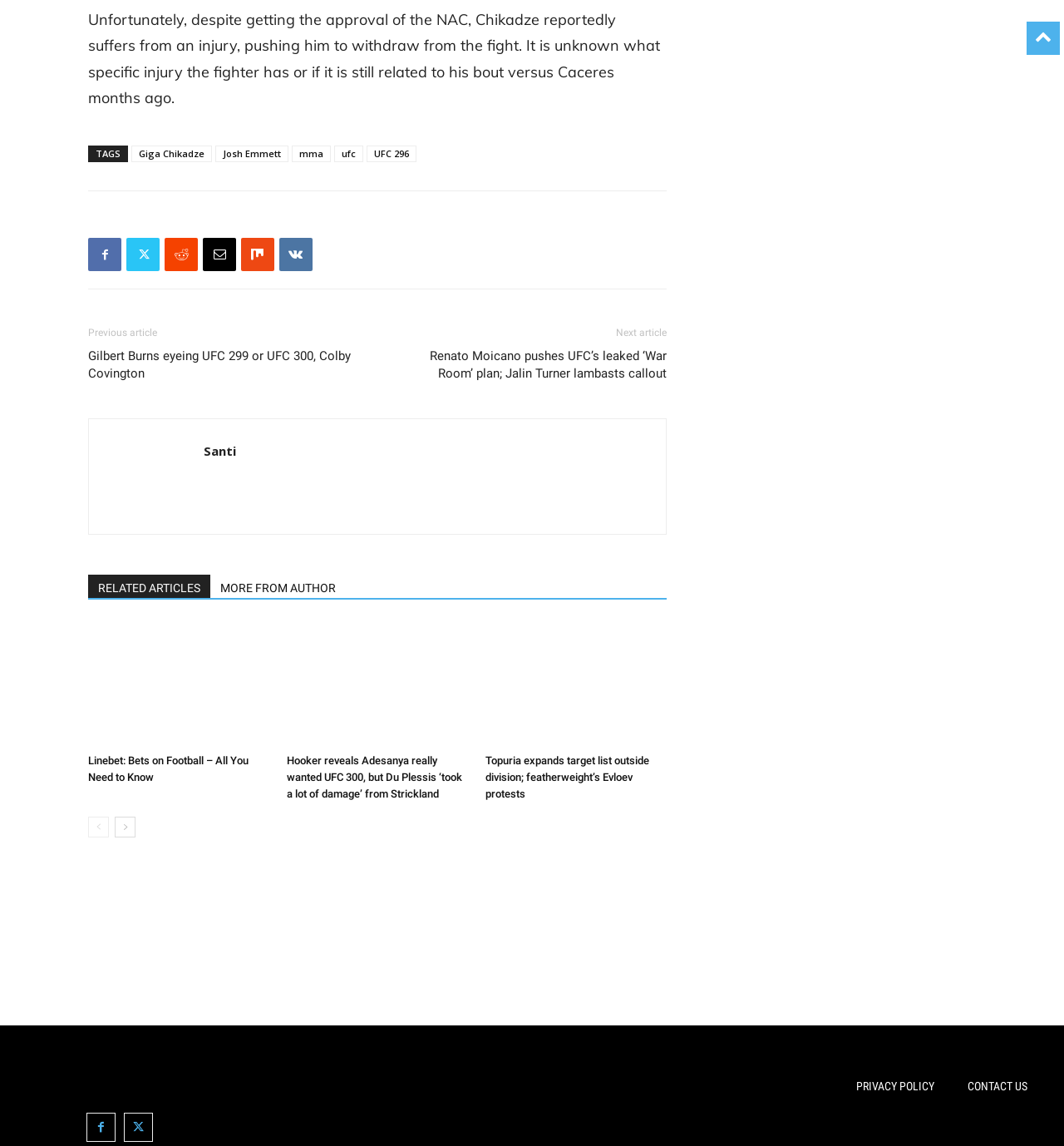Pinpoint the bounding box coordinates of the clickable area needed to execute the instruction: "Click on the 'next-page' link". The coordinates should be specified as four float numbers between 0 and 1, i.e., [left, top, right, bottom].

[0.108, 0.713, 0.127, 0.731]